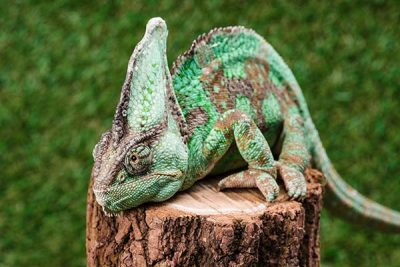Present a detailed portrayal of the image.

The image features a vibrant chameleon resting on a textured wooden stump, showcasing its striking green and brown camouflage patterns. This reptile is positioned comfortably, with its head angled gracefully, highlighting its uniquely shaped features and large, expressive eyes. The backdrop is a lush green, enhancing the chameleon’s ability to blend with its natural environment. This visual could be particularly relevant in discussions about camouflage, emphasizing the importance of color adaptation in nature, which reflects the theme of individuality and self-expression discussed in the surrounding text about fashion and identity.